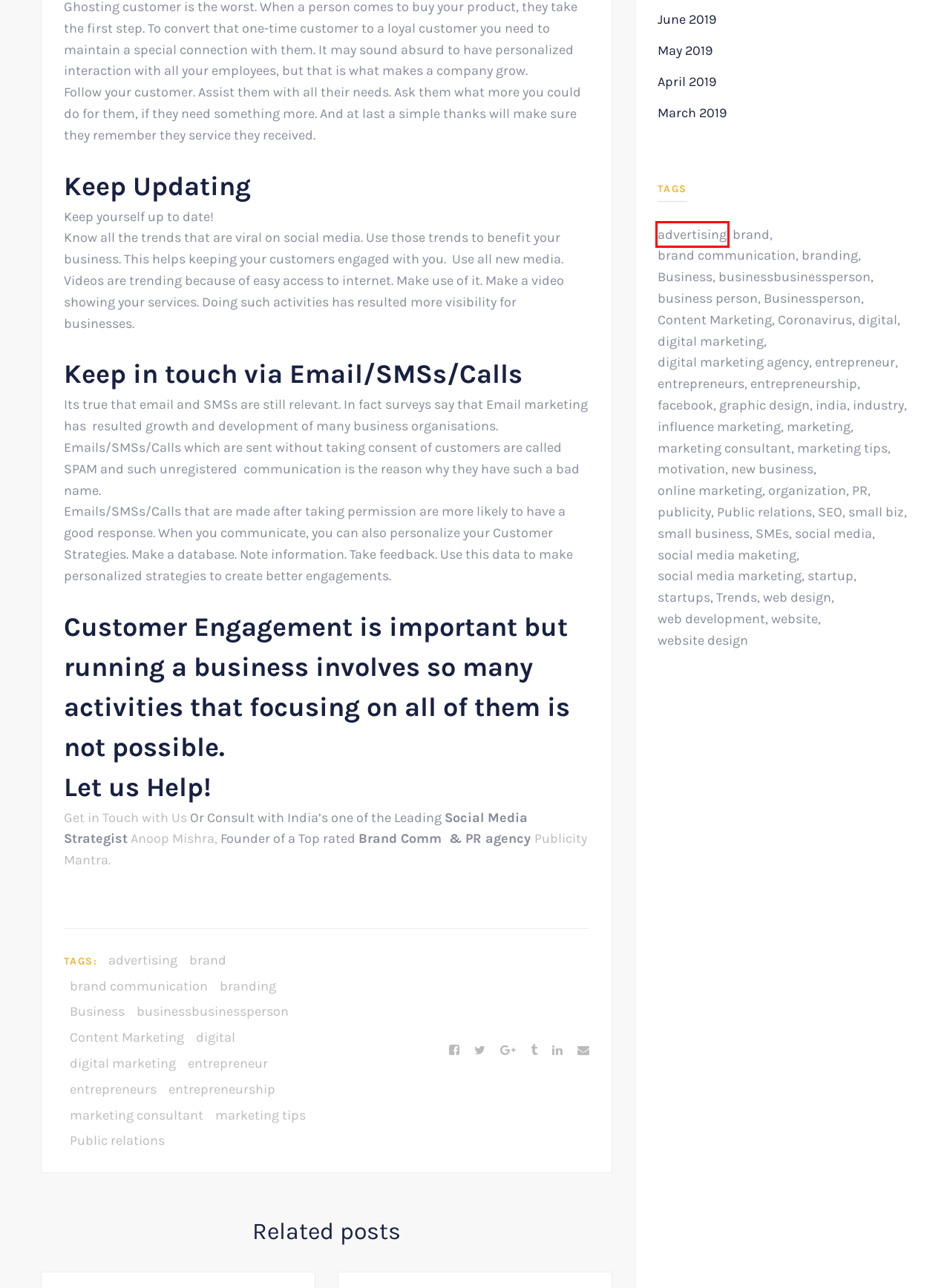You are presented with a screenshot of a webpage containing a red bounding box around a particular UI element. Select the best webpage description that matches the new webpage after clicking the element within the bounding box. Here are the candidates:
A. Publicity Mantra – facebook
B. Publicity Mantra – advertising
C. Publicity Mantra – small business
D. Publicity Mantra – startups
E. Publicity Mantra – social media maketing
F. Publicity Mantra – brand communication
G. Publicity Mantra – April 2019
H. Publicity Mantra – digital marketing

B